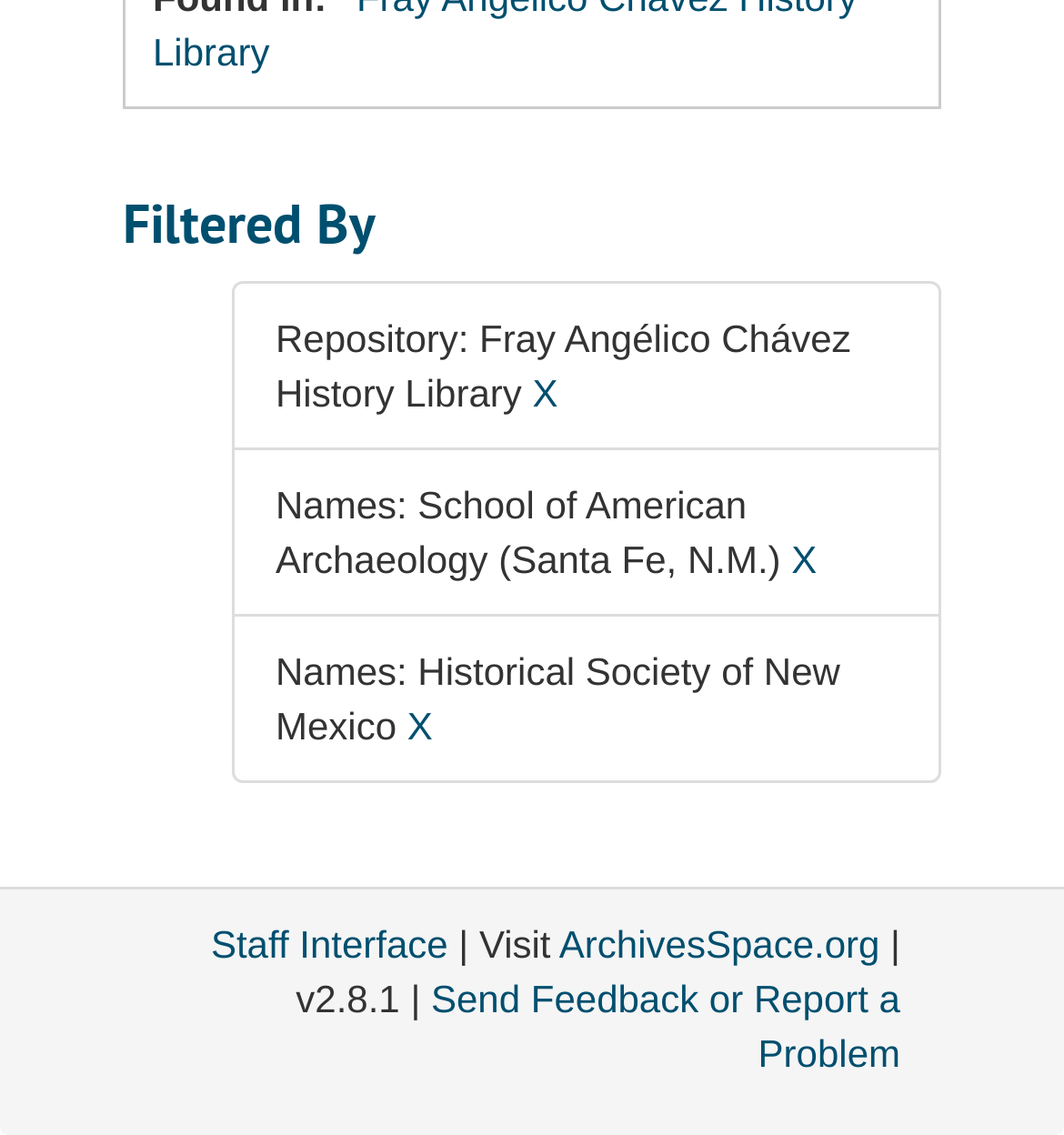Determine the bounding box coordinates for the UI element with the following description: "X". The coordinates should be four float numbers between 0 and 1, represented as [left, top, right, bottom].

[0.744, 0.473, 0.768, 0.511]